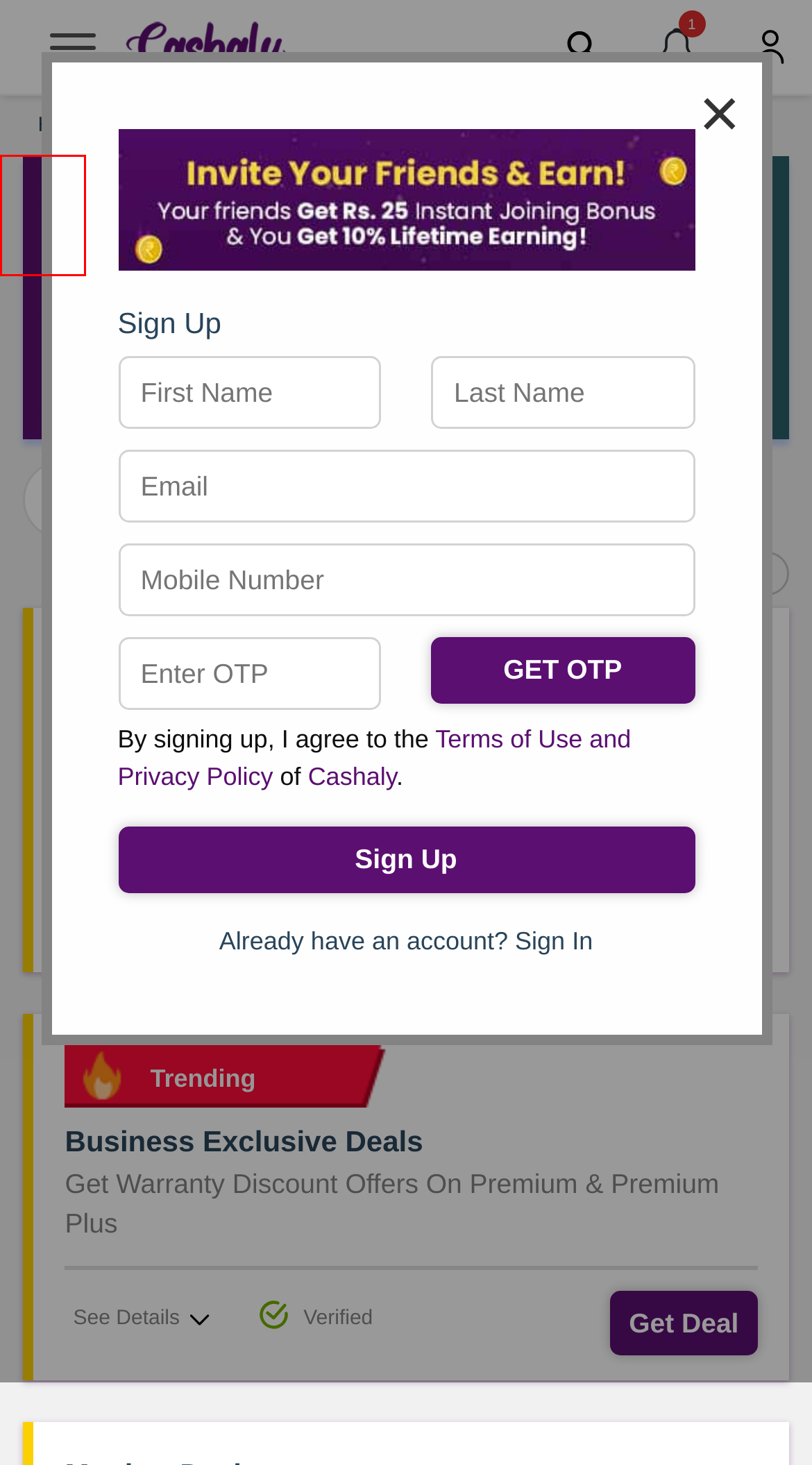Examine the screenshot of a webpage with a red bounding box around an element. Then, select the webpage description that best represents the new page after clicking the highlighted element. Here are the descriptions:
A. Cashaly: Coupons, Offers, Cashback and Promo Codes
B. Cashback Issues | Cashaly Customer Support Team Help You
C. About Us | Cashaly.com: Your Destination for Coupons and Cashback
D. Father's Day Offers 2024 | Upto 80% Discount Coupons
E. Apply for Credit Card Online in India 2024 | Cashaly
F. Privacy & Policy | Coupons & Cashback Website - Cashaly
G. Deal Of the Day | Best Coupons & Cashback Offers on Online Shopping
H. Electronics Coupons & Offers | Upto 70% Promo Codes - Jun 2024

C